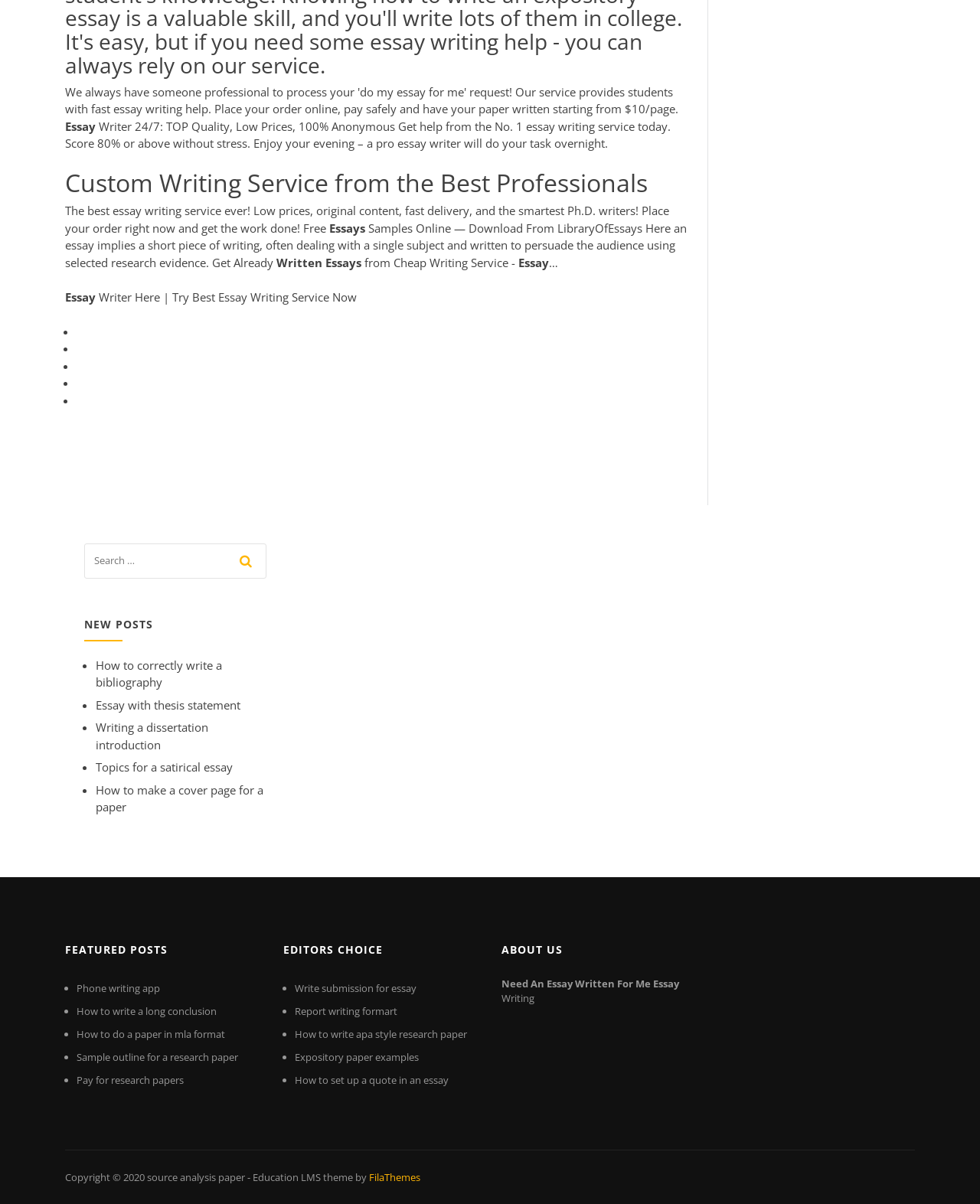What is the topic of the first link under 'NEW POSTS'?
Answer the question using a single word or phrase, according to the image.

How to correctly write a bibliography